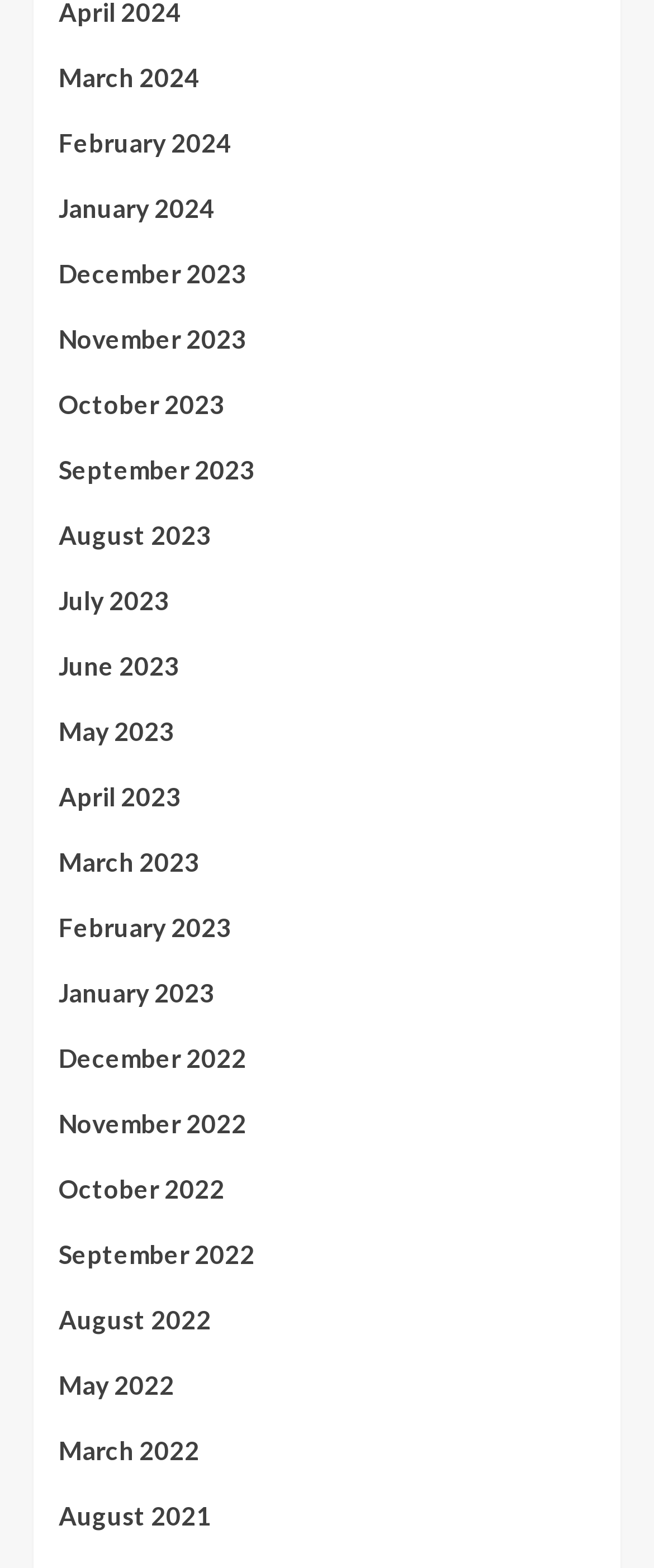What is the latest month listed on the webpage? Observe the screenshot and provide a one-word or short phrase answer.

March 2024